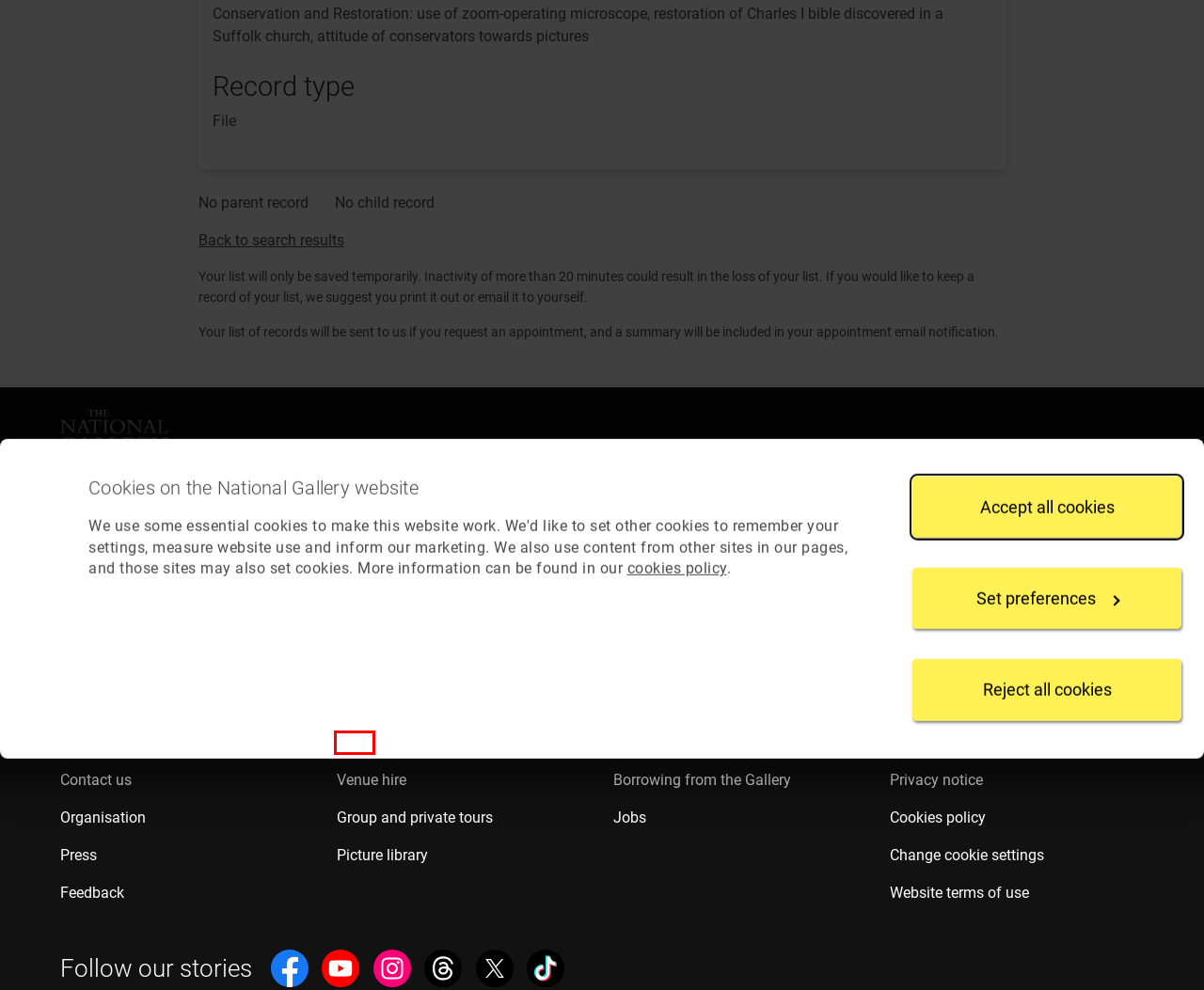You have received a screenshot of a webpage with a red bounding box indicating a UI element. Please determine the most fitting webpage description that matches the new webpage after clicking on the indicated element. The choices are:
A. Credit Suisse | About us | National Gallery, London
B. NG200
C. Borrowing from the National Gallery: A Guide  | About us | The National Gallery, London
D. About us | National Gallery, London
E. The National Gallery Online Shop | National Gallery Shop
F. Website Accessibility | National Gallery, London
G. Group and private tours | Visiting | National Gallery, London
H. Feedback | National Gallery, London

E